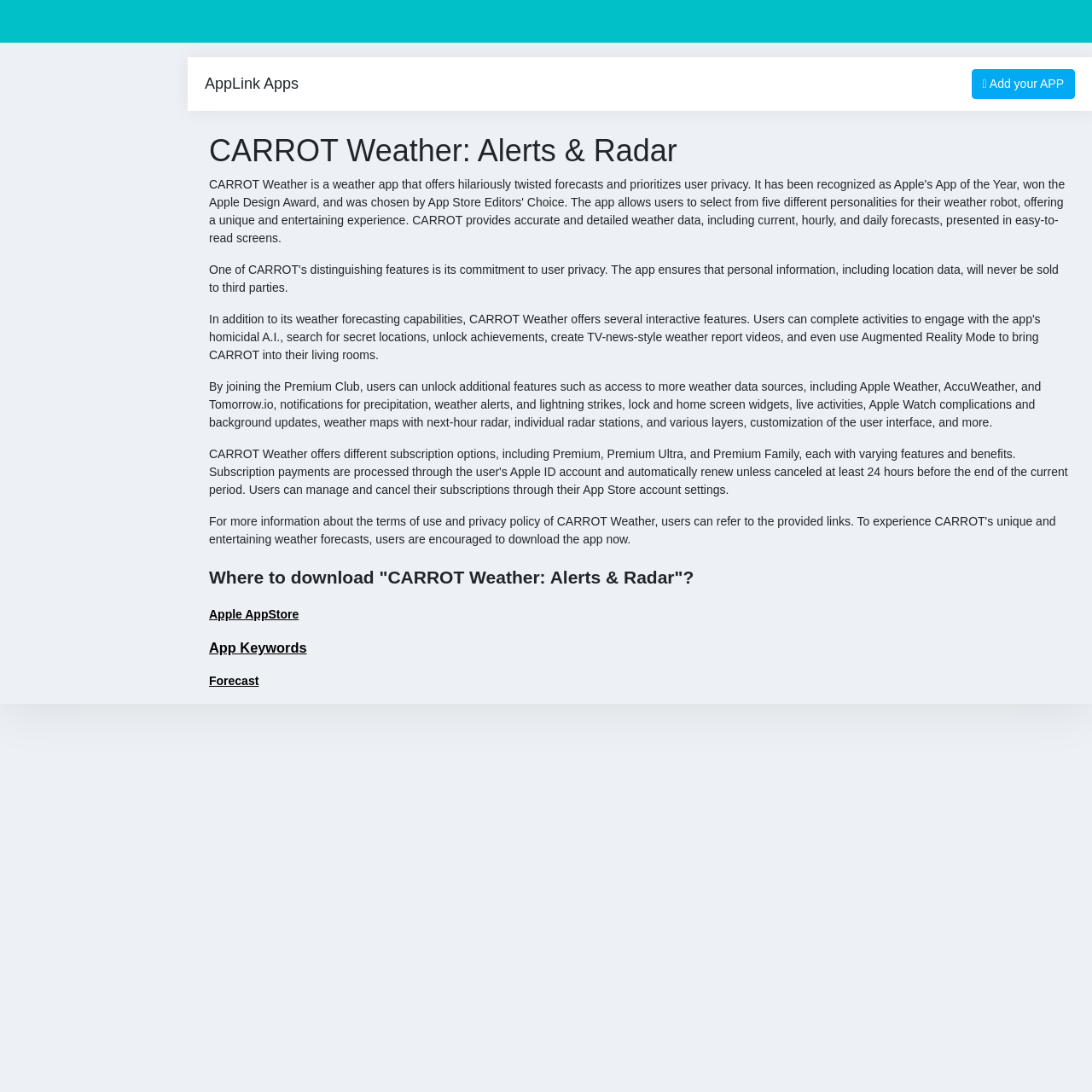Please reply with a single word or brief phrase to the question: 
What is the name of the app?

CARROT Weather